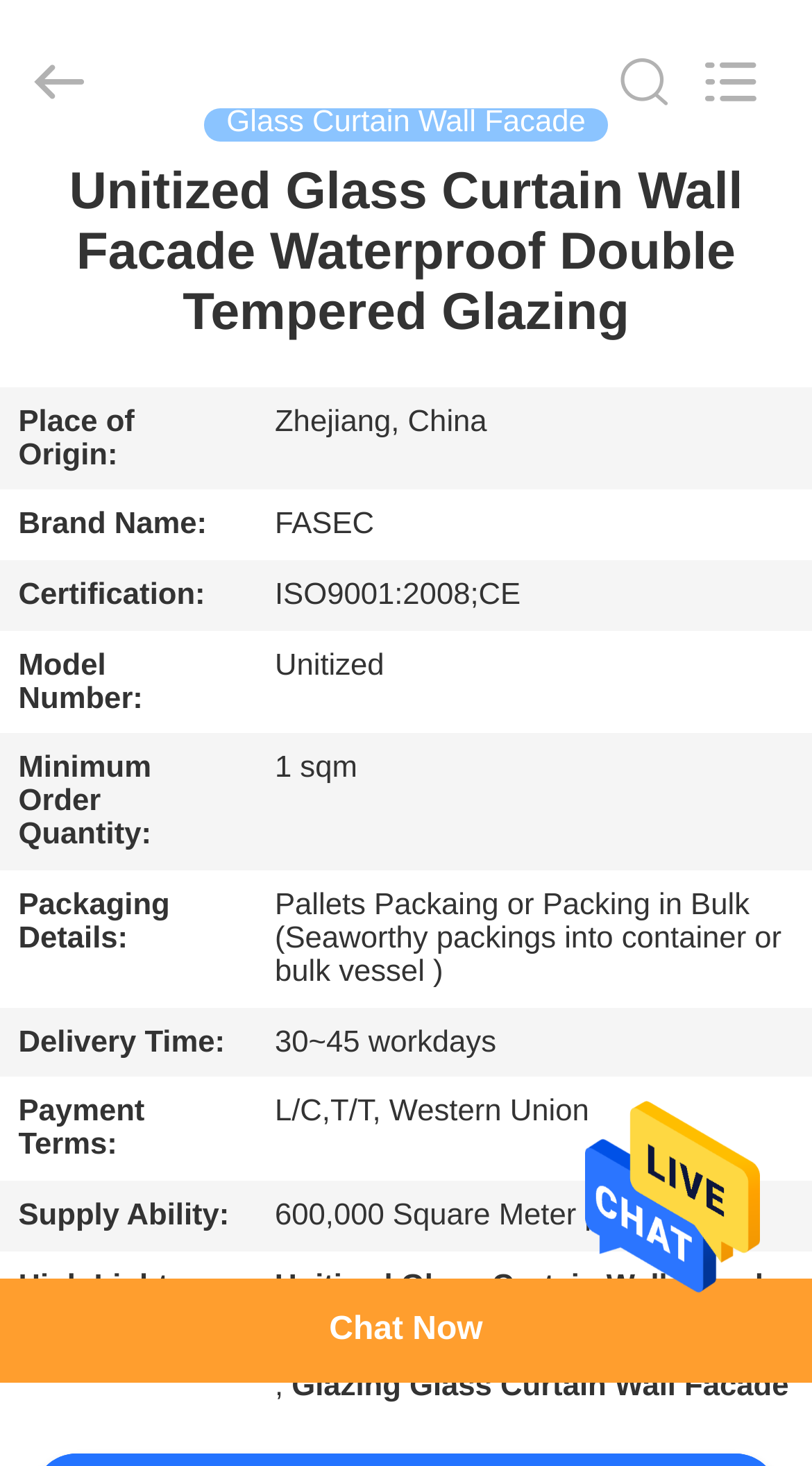Can you find and provide the title of the webpage?

Unitized Glass Curtain Wall Facade Waterproof Double Tempered Glazing